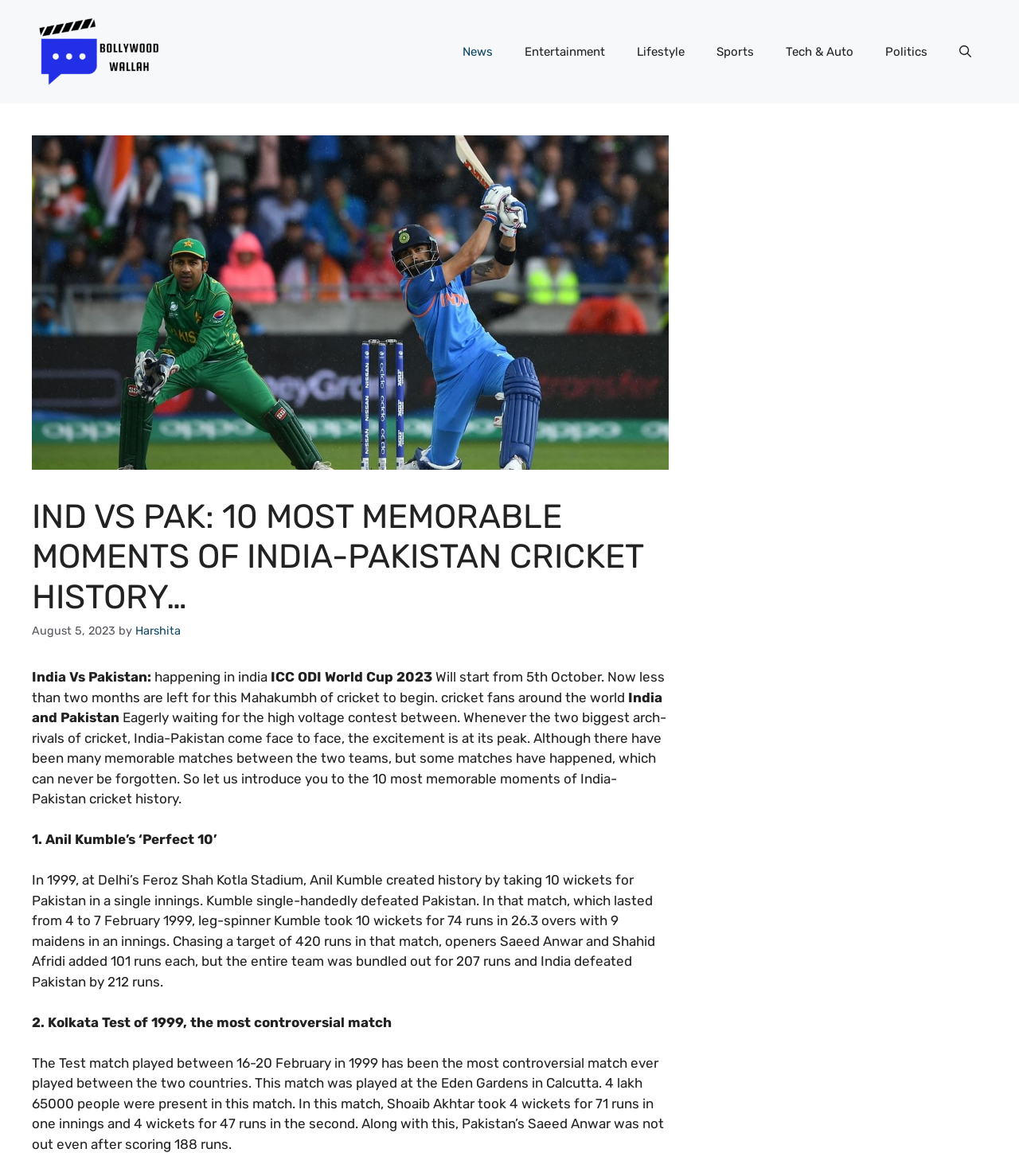Show me the bounding box coordinates of the clickable region to achieve the task as per the instruction: "Open the search".

[0.926, 0.024, 0.969, 0.064]